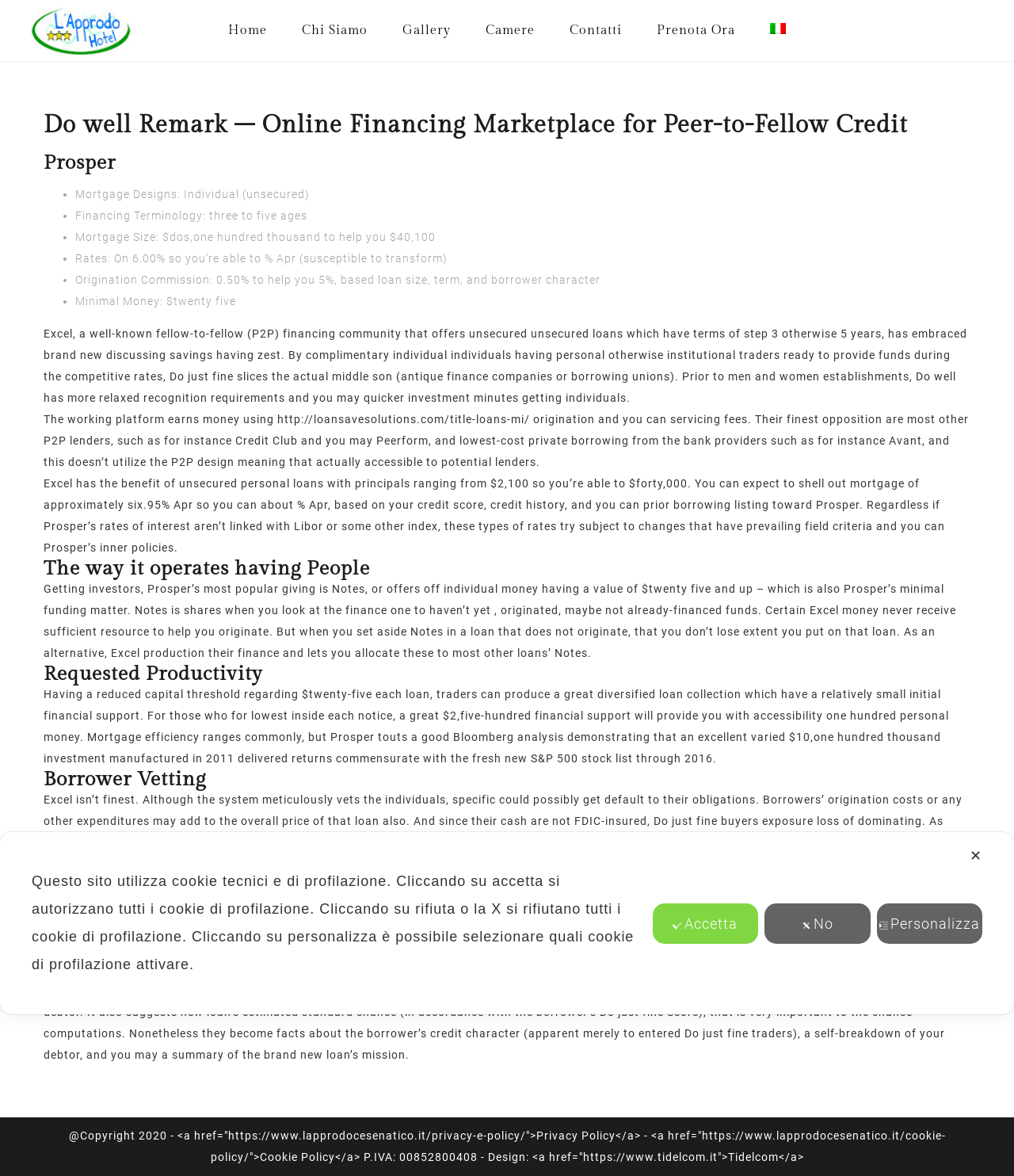Generate a comprehensive description of the webpage.

This webpage appears to be a description of a peer-to-peer lending platform called Do well Remark, which connects borrowers with investors. At the top of the page, there is a navigation menu with links to various sections, including "Home", "Chi Siamo", "Gallery", "Camere", "Contatti", "Prenota Ora", and "Italiano". 

Below the navigation menu, there are two headings: "Do well Remark – Online Financing Marketplace for Peer-to-Fellow Credit" and "Prosper". The first heading is likely the title of the webpage, while the second heading appears to be a subheading or a section title.

The main content of the webpage is divided into several sections, each with its own heading. The first section describes the platform's mortgage designs, financing terminology, mortgage size, rates, origination commission, and minimum payment. 

The second section explains how the platform works, including the benefits of using Do well Remark, such as relaxed credit requirements and faster funding times. It also mentions the platform's revenue model, which involves origination and servicing fees.

The subsequent sections provide more information about the platform's offerings, including unsecured personal loans with principals ranging from $2,100 to $40,000, and interest rates ranging from 6.95% APR to % APR. 

There is also a section that explains how the platform works for investors, including the minimum investment amount of $25 and the ability to diversify one's portfolio by investing in multiple loans. 

Another section discusses the risks associated with investing in the platform, including the possibility of borrowers defaulting on their loans and the lack of FDIC insurance.

The final sections of the webpage provide information on borrower vetting, selecting loans and investing, and comparing loan solutions. 

At the bottom of the page, there is a copyright notice, a privacy policy link, a cookie policy link, and a design credit. There is also a button to close a cookie notification and a static text describing the use of cookies on the website.